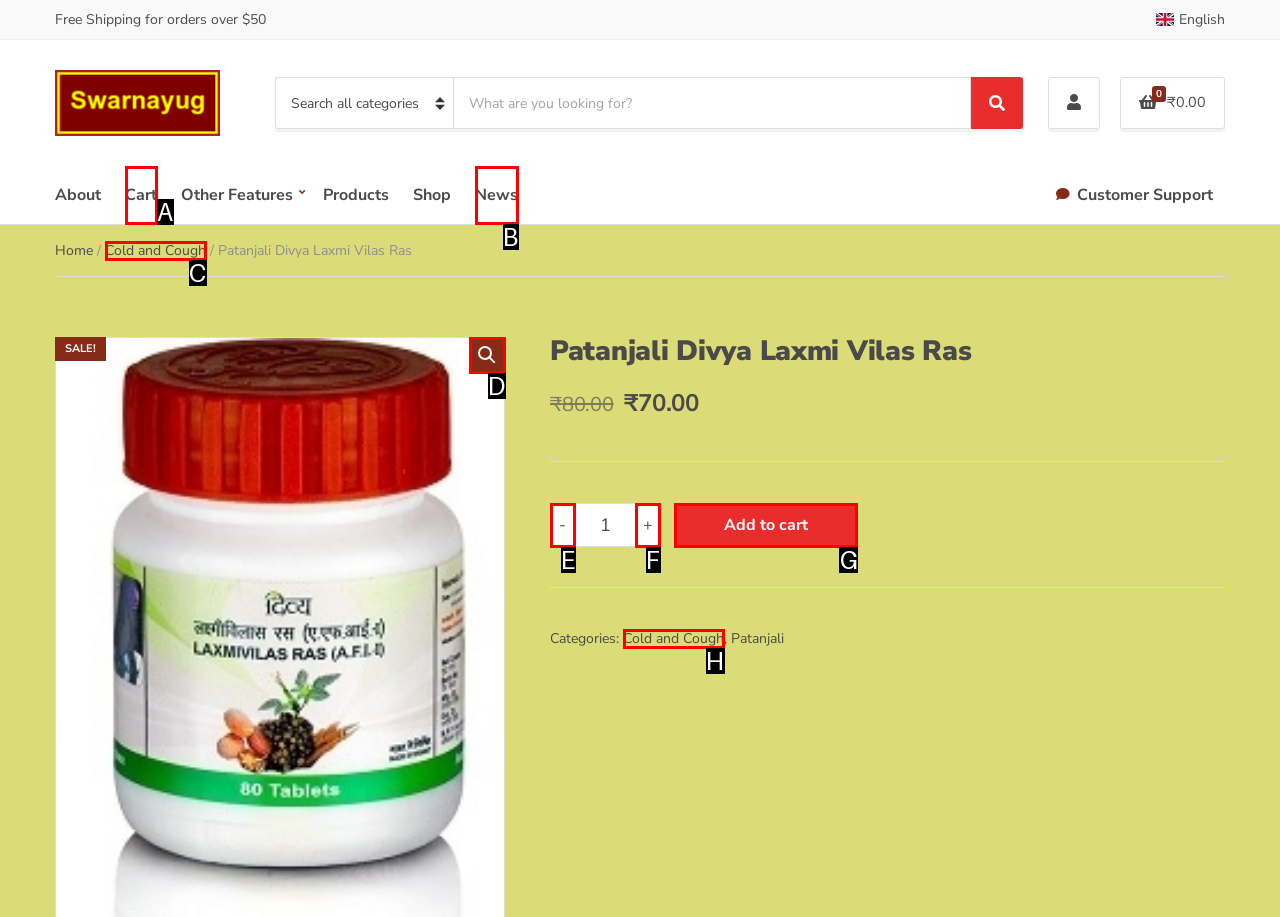Choose the HTML element that needs to be clicked for the given task: Follow on Facebook Respond by giving the letter of the chosen option.

None